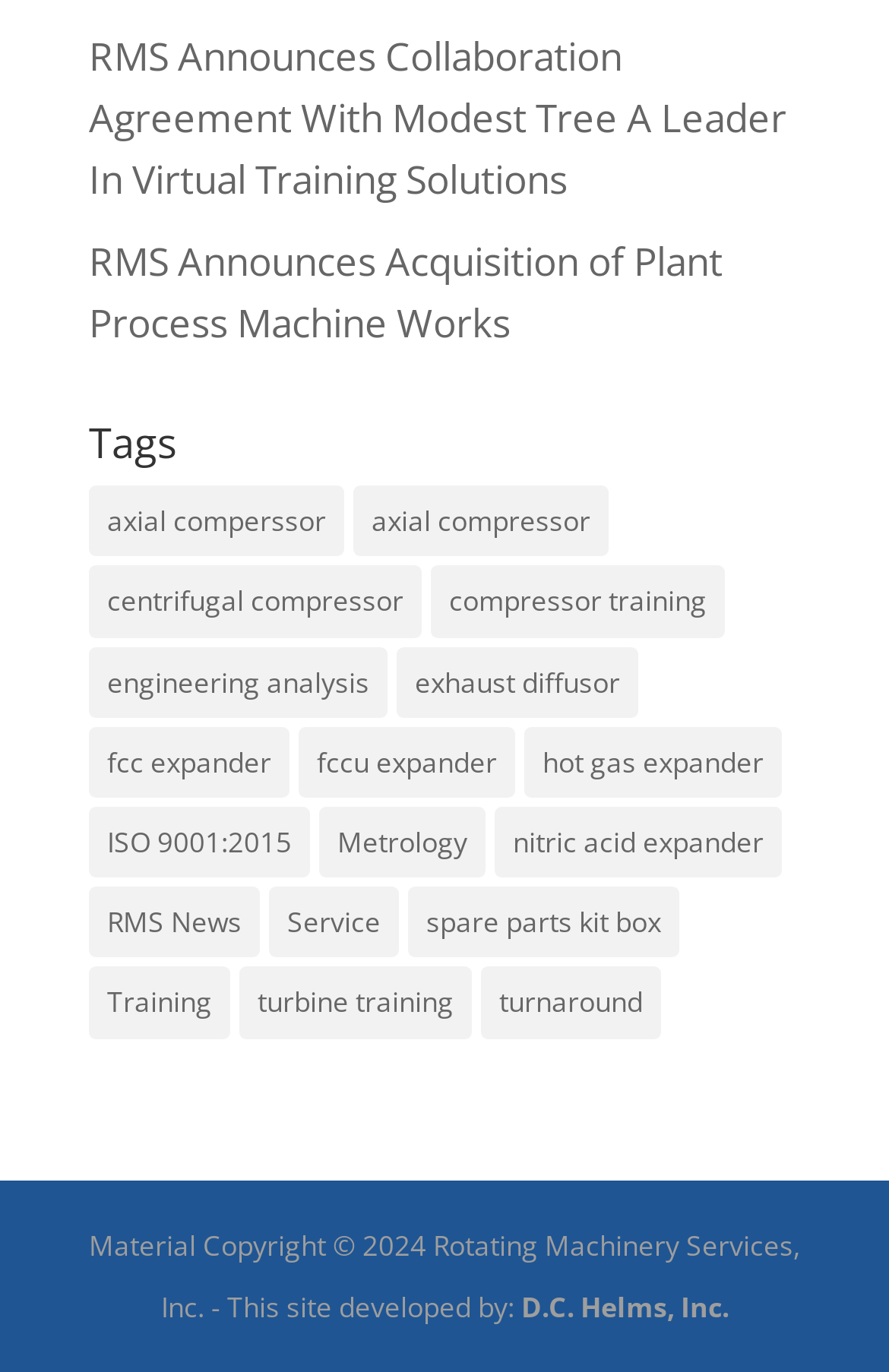Identify the bounding box coordinates of the clickable region necessary to fulfill the following instruction: "Explore axial compressor training". The bounding box coordinates should be four float numbers between 0 and 1, i.e., [left, top, right, bottom].

[0.485, 0.413, 0.815, 0.464]